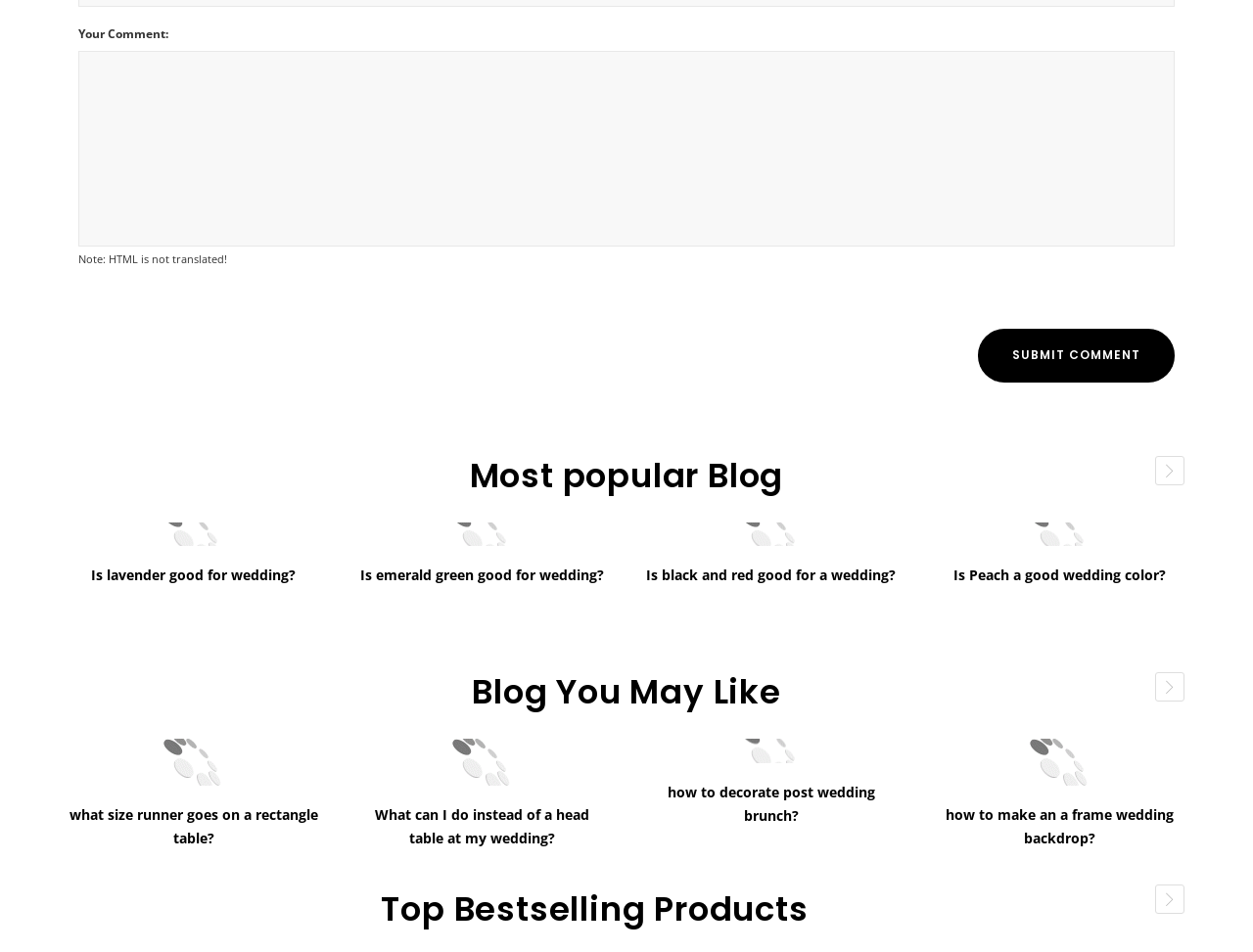What is the purpose of the 'SUBMIT COMMENT' link?
Examine the image and provide an in-depth answer to the question.

The 'SUBMIT COMMENT' link is located below the textbox labeled 'Your Comment:', suggesting that it is intended to submit the comment or feedback entered in the textbox.